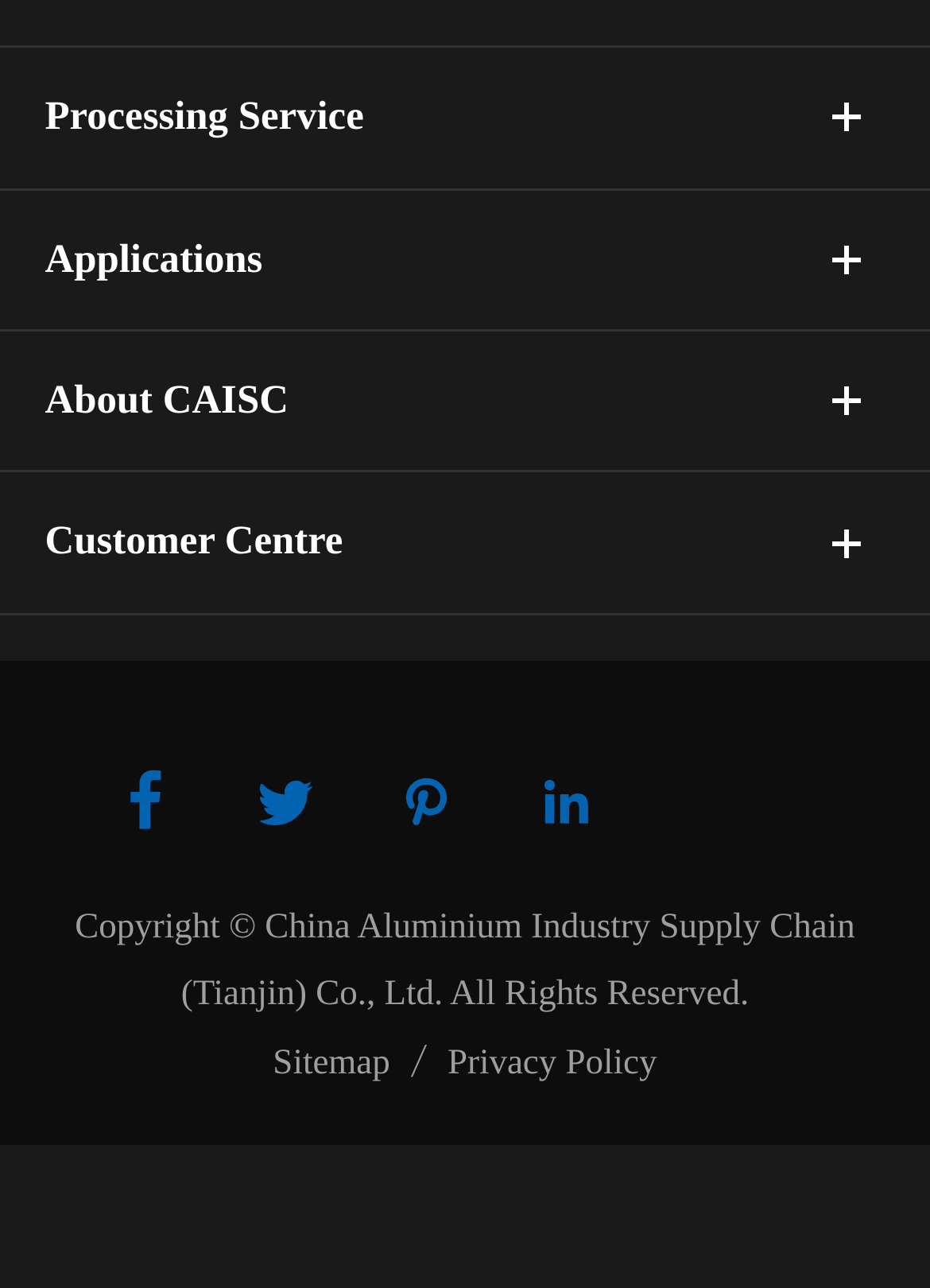Please identify the bounding box coordinates of where to click in order to follow the instruction: "Learn about Aerospace".

[0.061, 0.258, 0.965, 0.328]